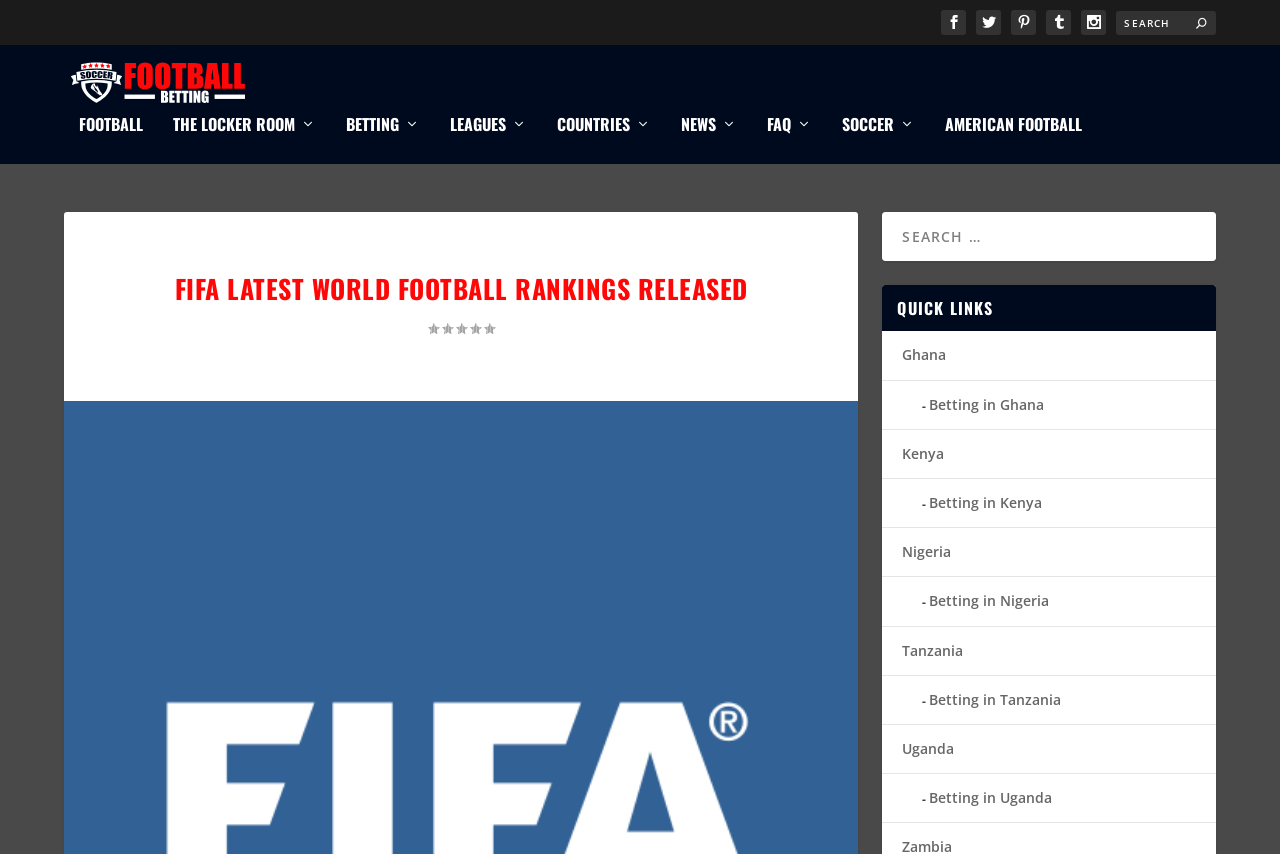Pinpoint the bounding box coordinates of the clickable area needed to execute the instruction: "View FIFA latest world football rankings". The coordinates should be specified as four float numbers between 0 and 1, i.e., [left, top, right, bottom].

[0.097, 0.308, 0.624, 0.359]